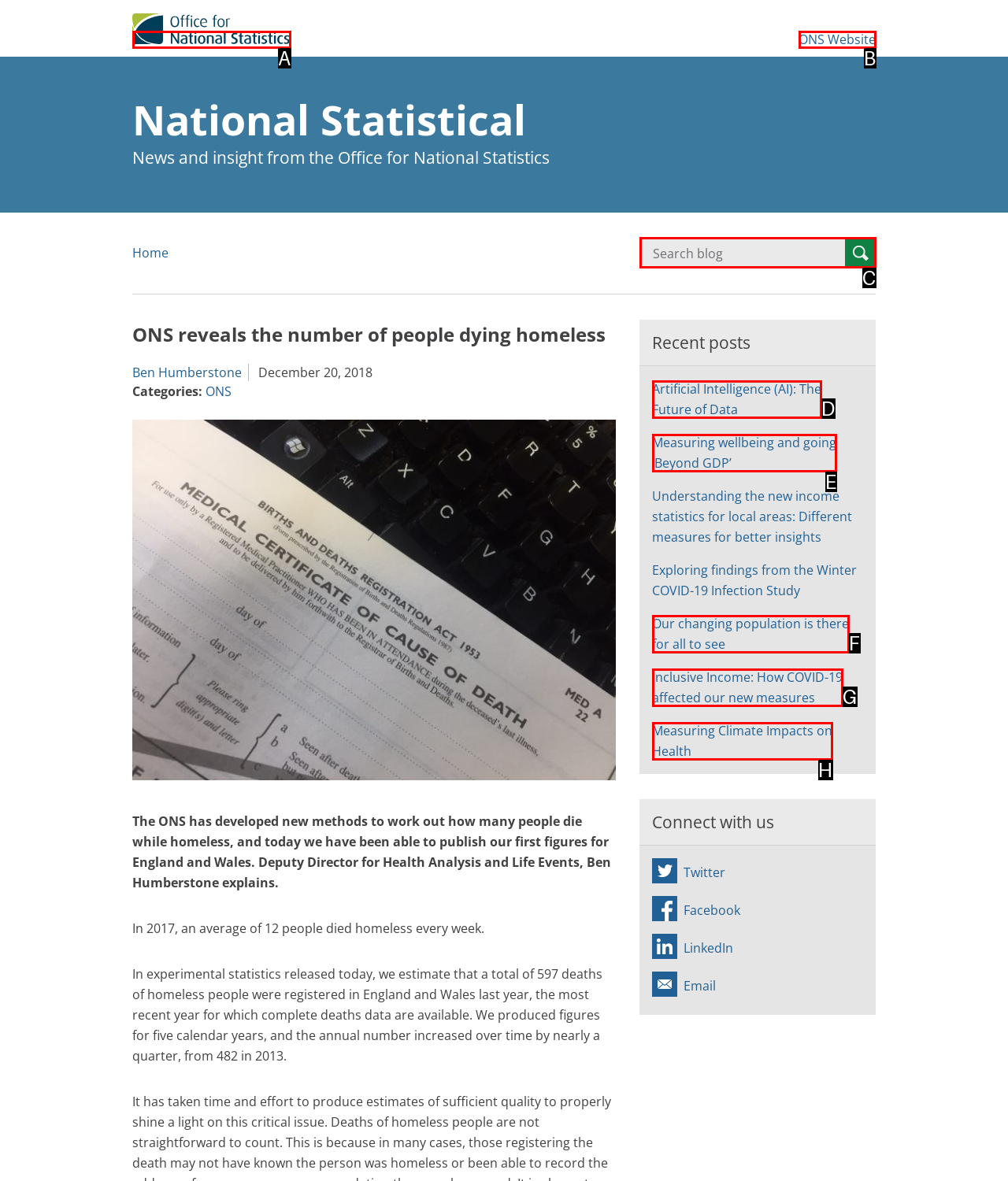Figure out which option to click to perform the following task: Search for something
Provide the letter of the correct option in your response.

C